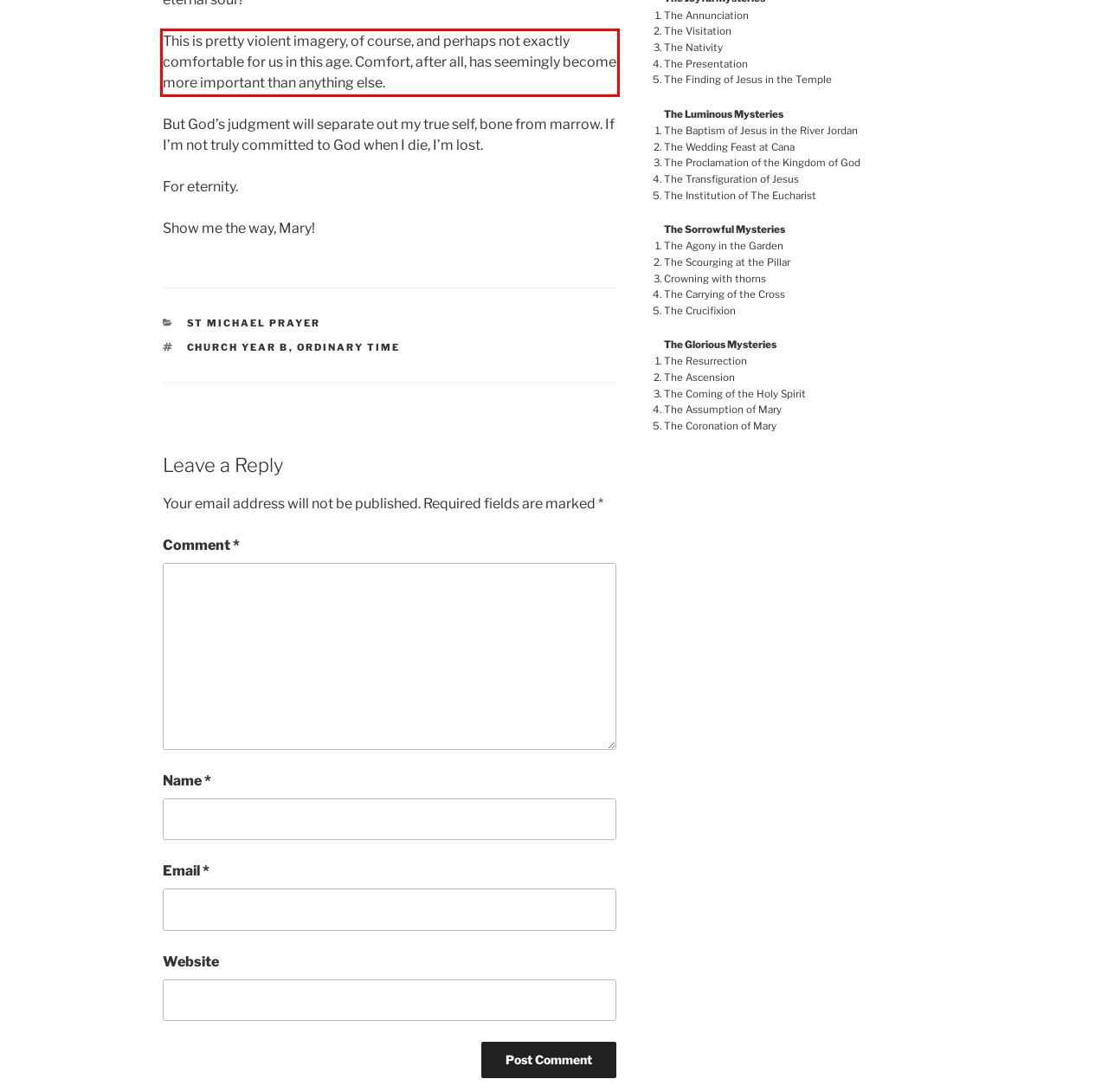Given the screenshot of a webpage, identify the red rectangle bounding box and recognize the text content inside it, generating the extracted text.

This is pretty violent imagery, of course, and perhaps not exactly comfortable for us in this age. Comfort, after all, has seemingly become more important than anything else.